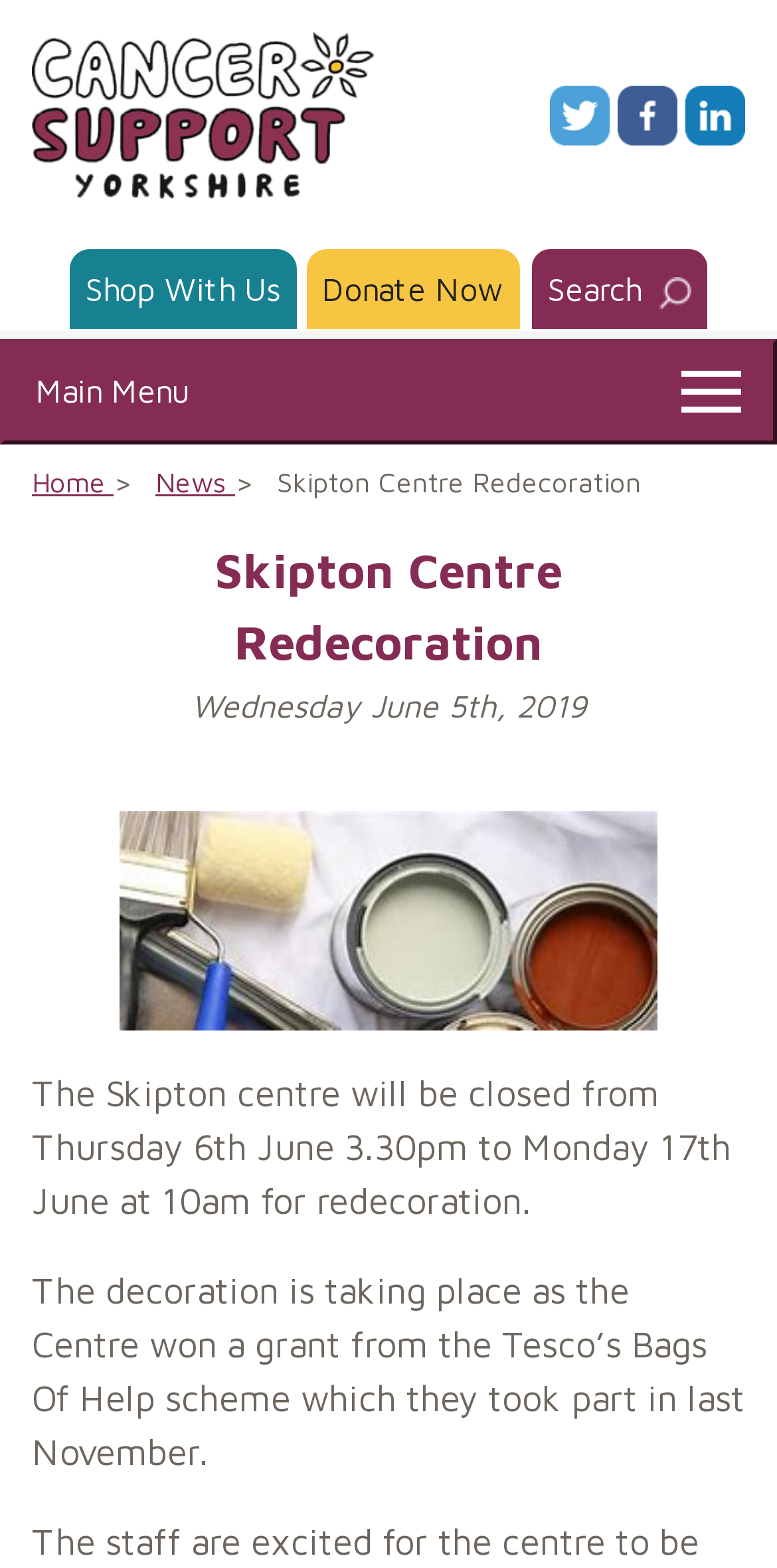Please locate the bounding box coordinates of the element's region that needs to be clicked to follow the instruction: "Go to Cancer Support Yorkshire home page". The bounding box coordinates should be provided as four float numbers between 0 and 1, i.e., [left, top, right, bottom].

[0.041, 0.059, 0.483, 0.082]